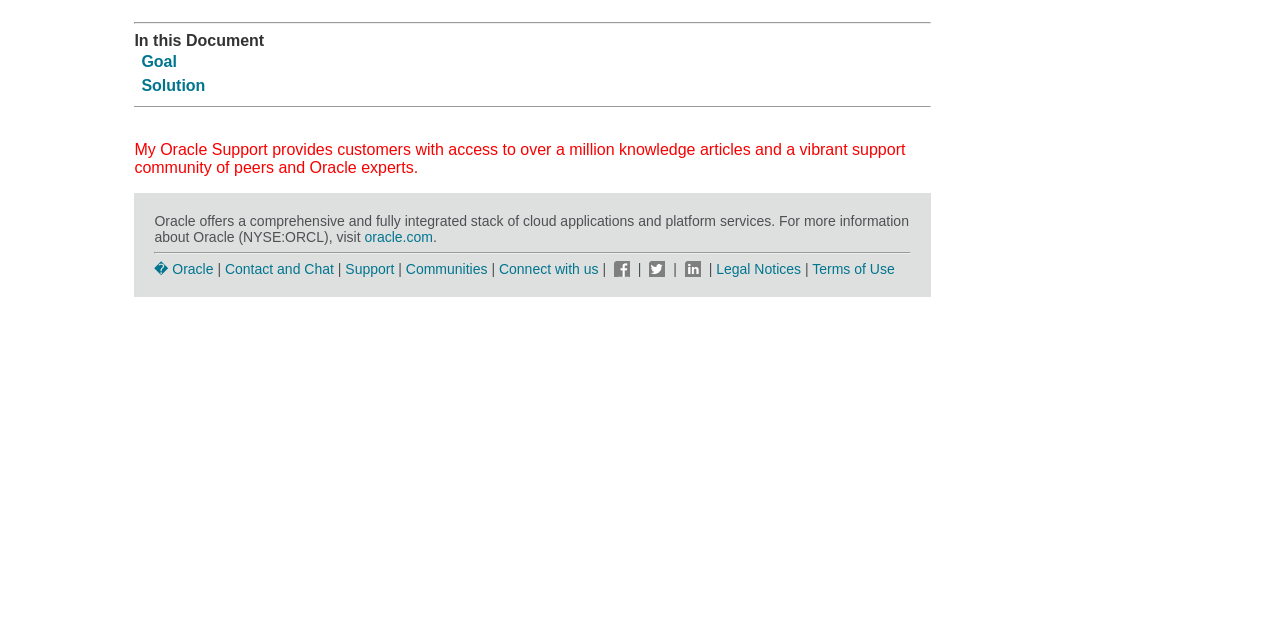Please find the bounding box for the UI element described by: "Solution".

[0.11, 0.12, 0.16, 0.146]